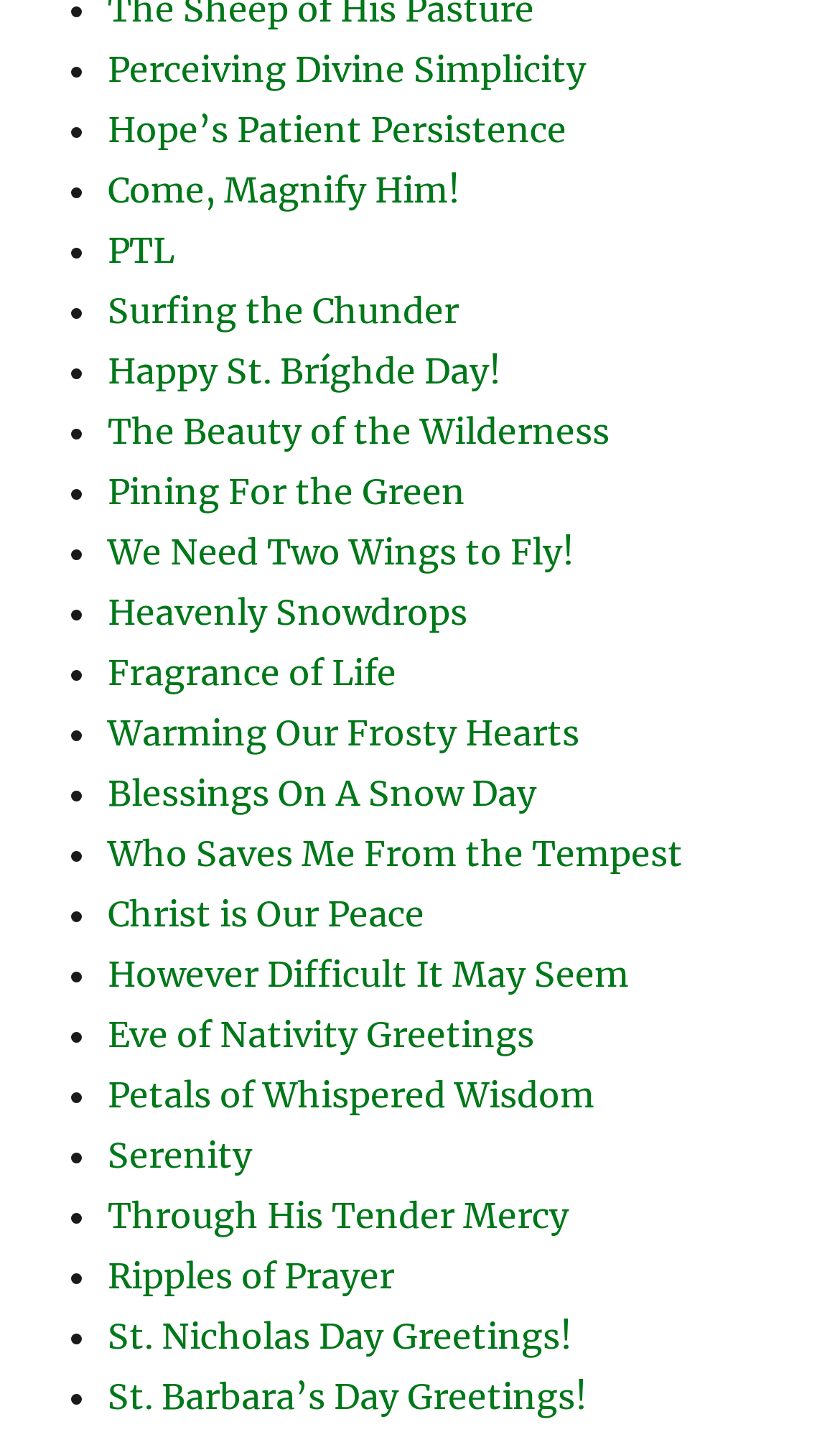For the given element description Christ is Our Peace, determine the bounding box coordinates of the UI element. The coordinates should follow the format (top-left x, top-left y, bottom-right x, bottom-right y) and be within the range of 0 to 1.

[0.128, 0.622, 0.505, 0.652]